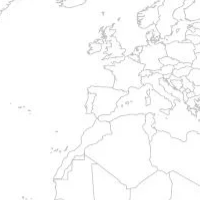Provide a thorough description of the contents of the image.

The image depicts the outline of a geographical map that highlights regions in Europe and parts of Africa, showcasing the intricate borders and coastlines. This visual representation serves as a backdrop for culinary exploration, embodying the thematic essence of travel and gastronomic diversity found on the GypsyPlate website. The map invites users to engage with global cuisines, suggesting a journey through flavors from various regions, which aligns with the site's focus on recipes categorized by diverse culinary traditions.